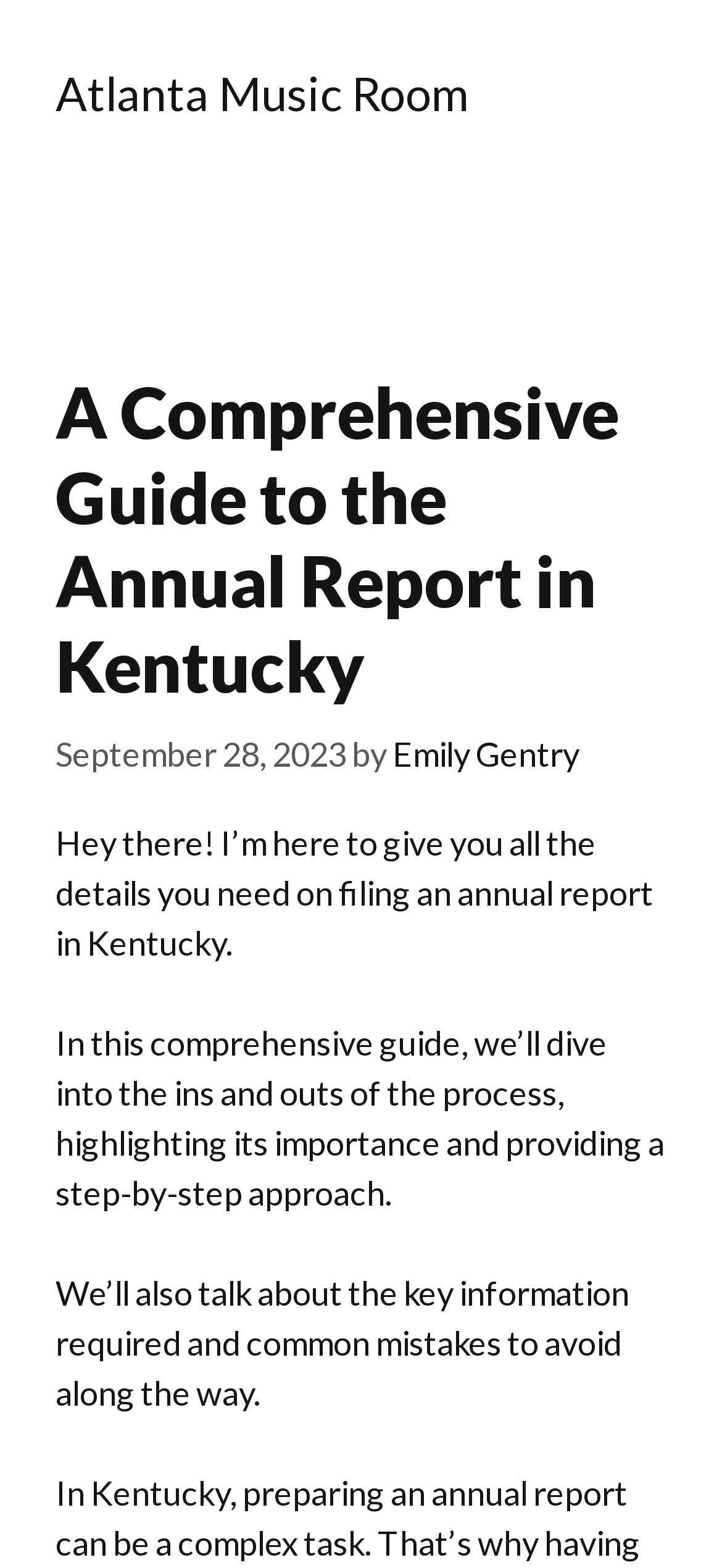Who is the author of the article?
Refer to the screenshot and respond with a concise word or phrase.

Emily Gentry